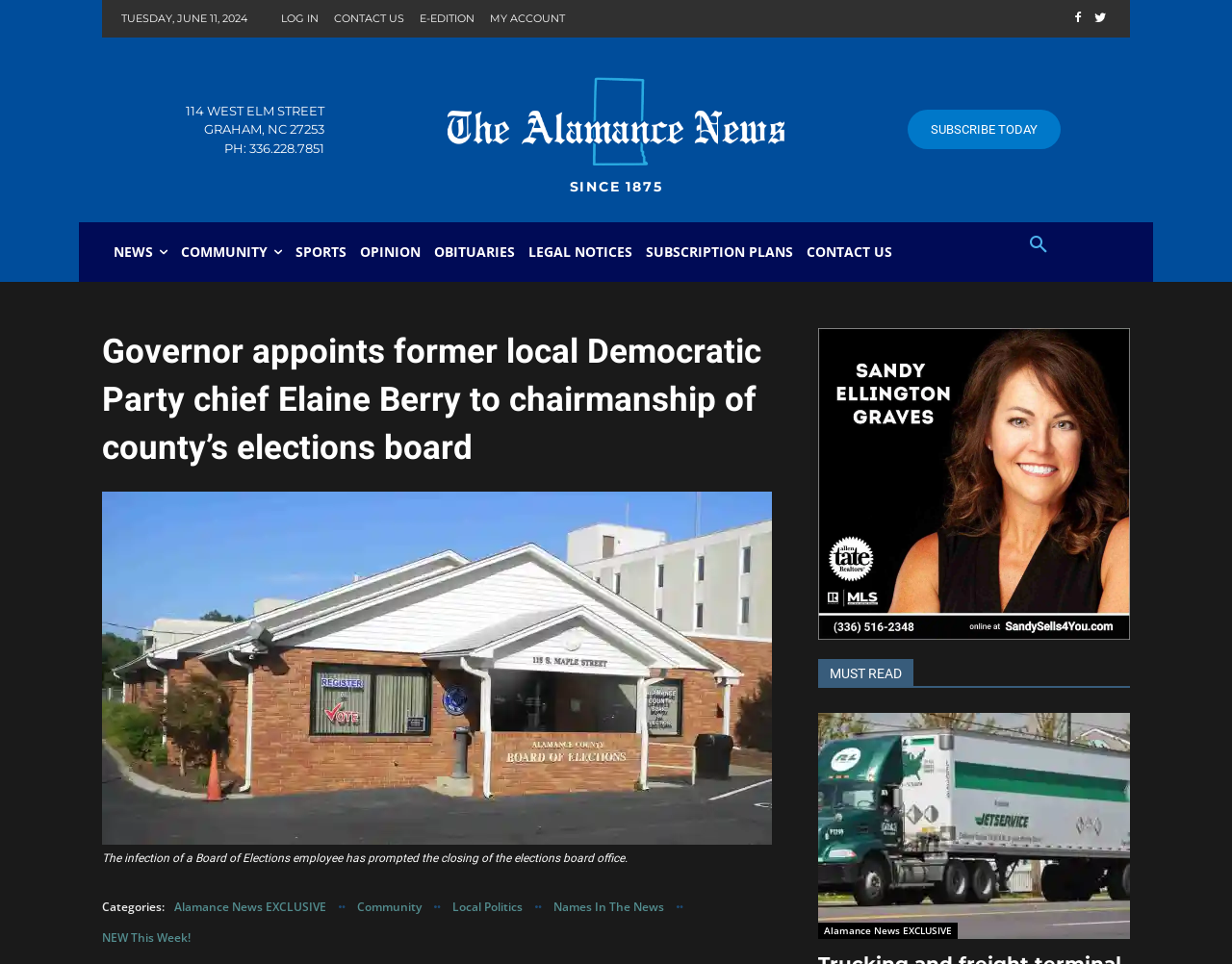Respond to the question with just a single word or phrase: 
What is the name of the newspaper?

The Alamance News